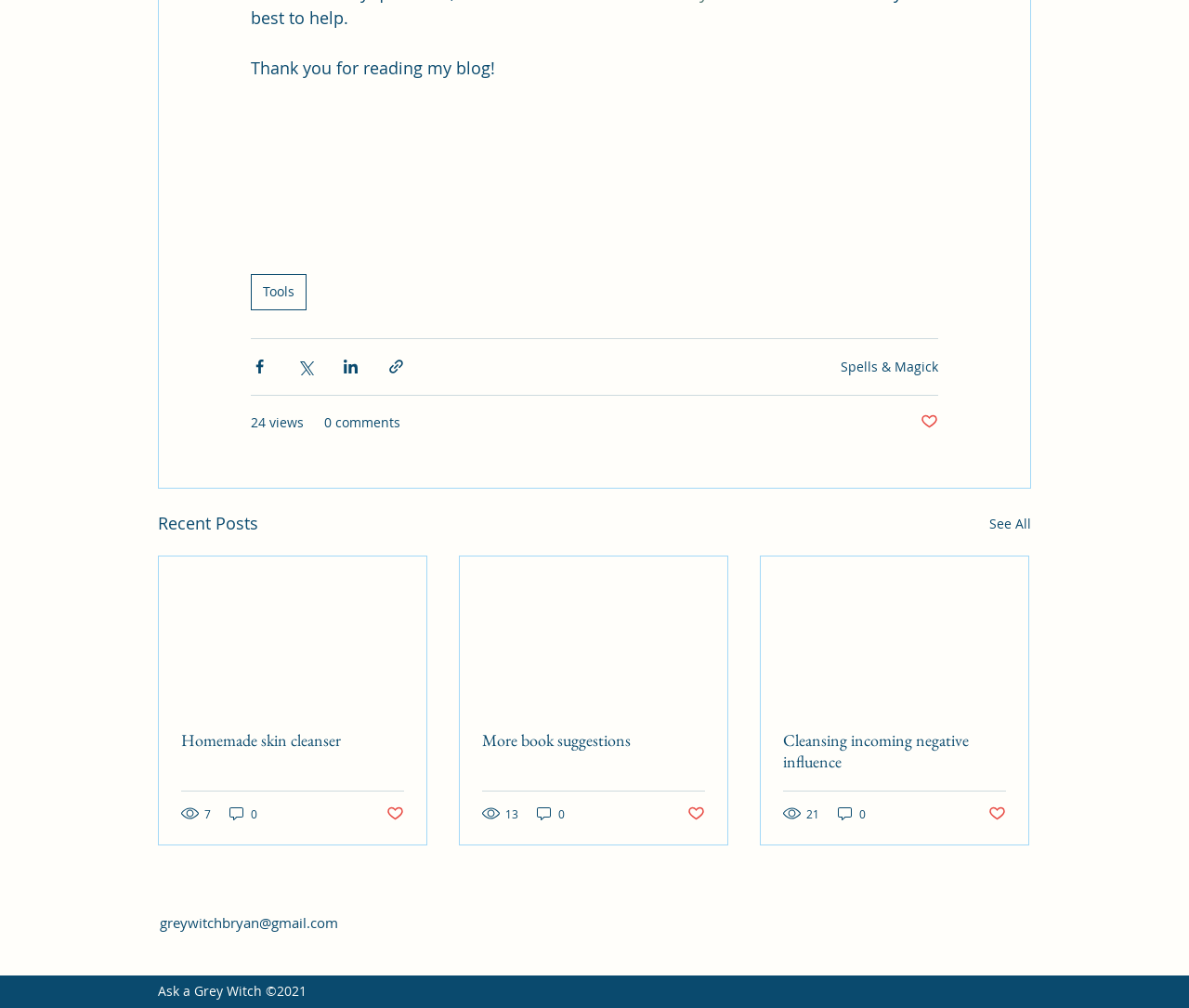Utilize the details in the image to thoroughly answer the following question: What is the email address of the Grey Witch?

I looked at the bottom of the webpage and found the email address 'greywitchbryan@gmail.com'.